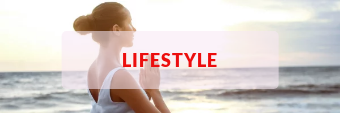Is the scene depicted in the image indoors?
Based on the image, answer the question with a single word or brief phrase.

No